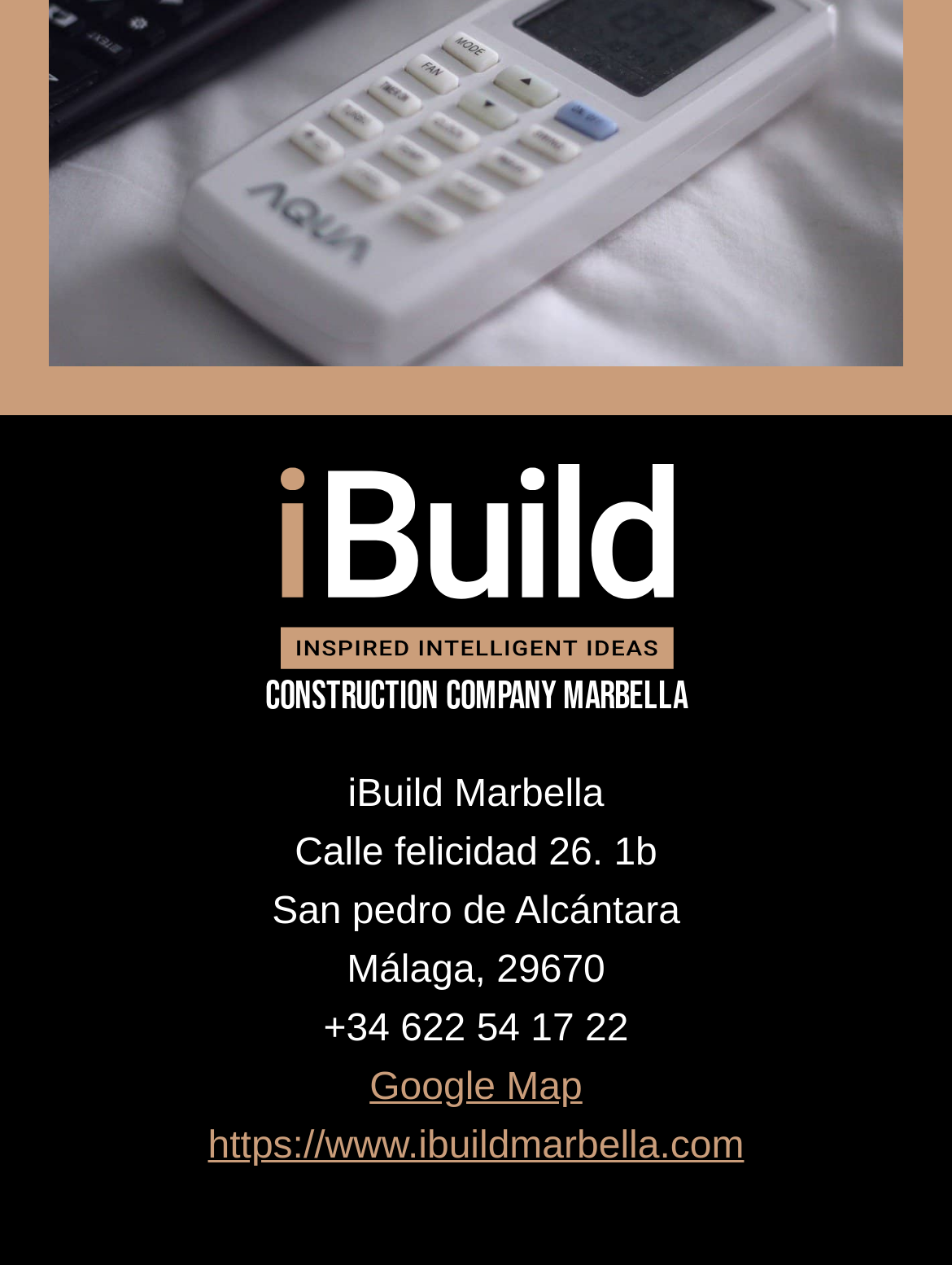Provide a brief response to the question below using a single word or phrase: 
What is the name of the construction company?

iBuild Marbella